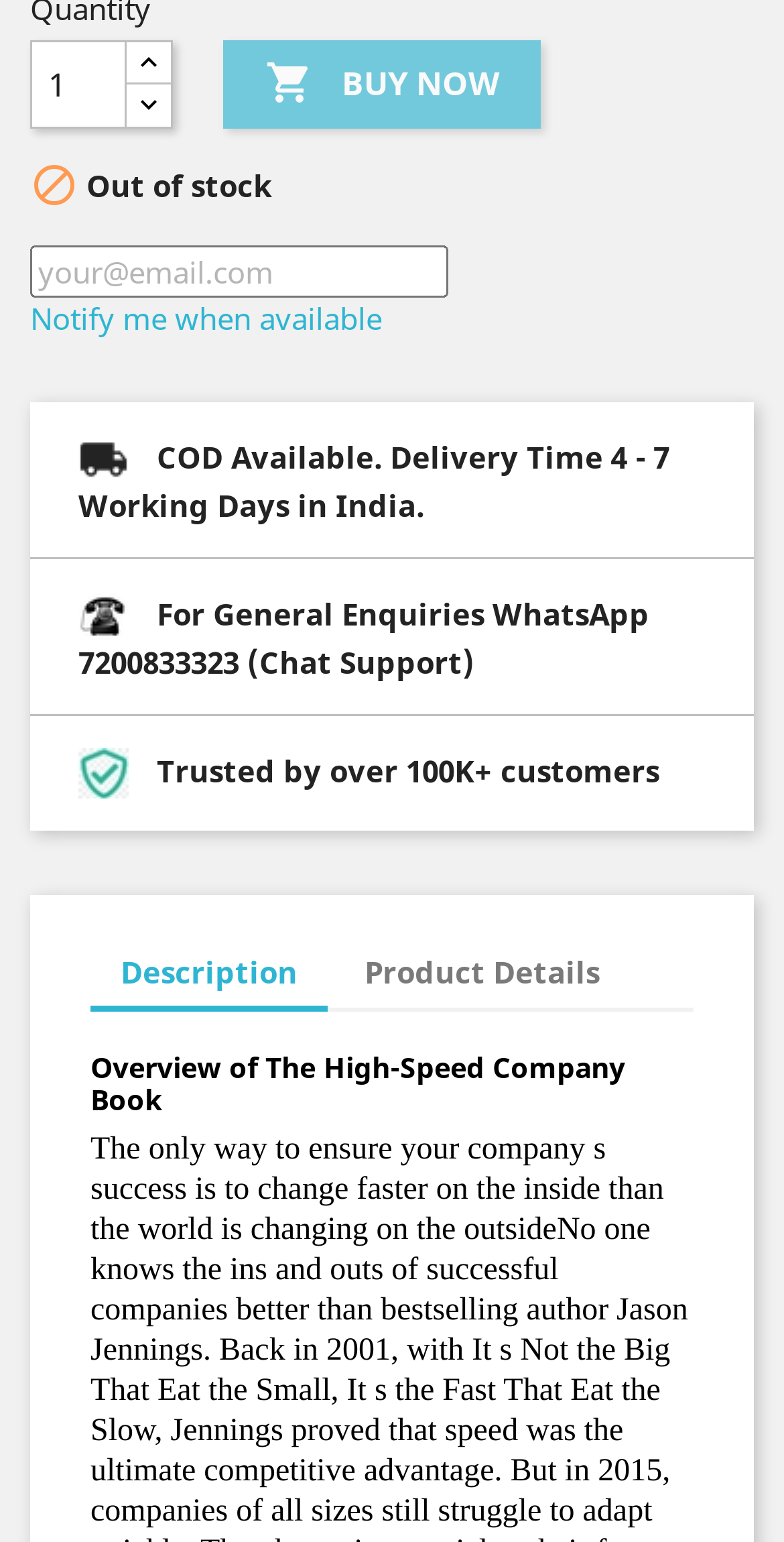Please find the bounding box for the following UI element description. Provide the coordinates in (top-left x, top-left y, bottom-right x, bottom-right y) format, with values between 0 and 1: Product Details

[0.426, 0.607, 0.803, 0.653]